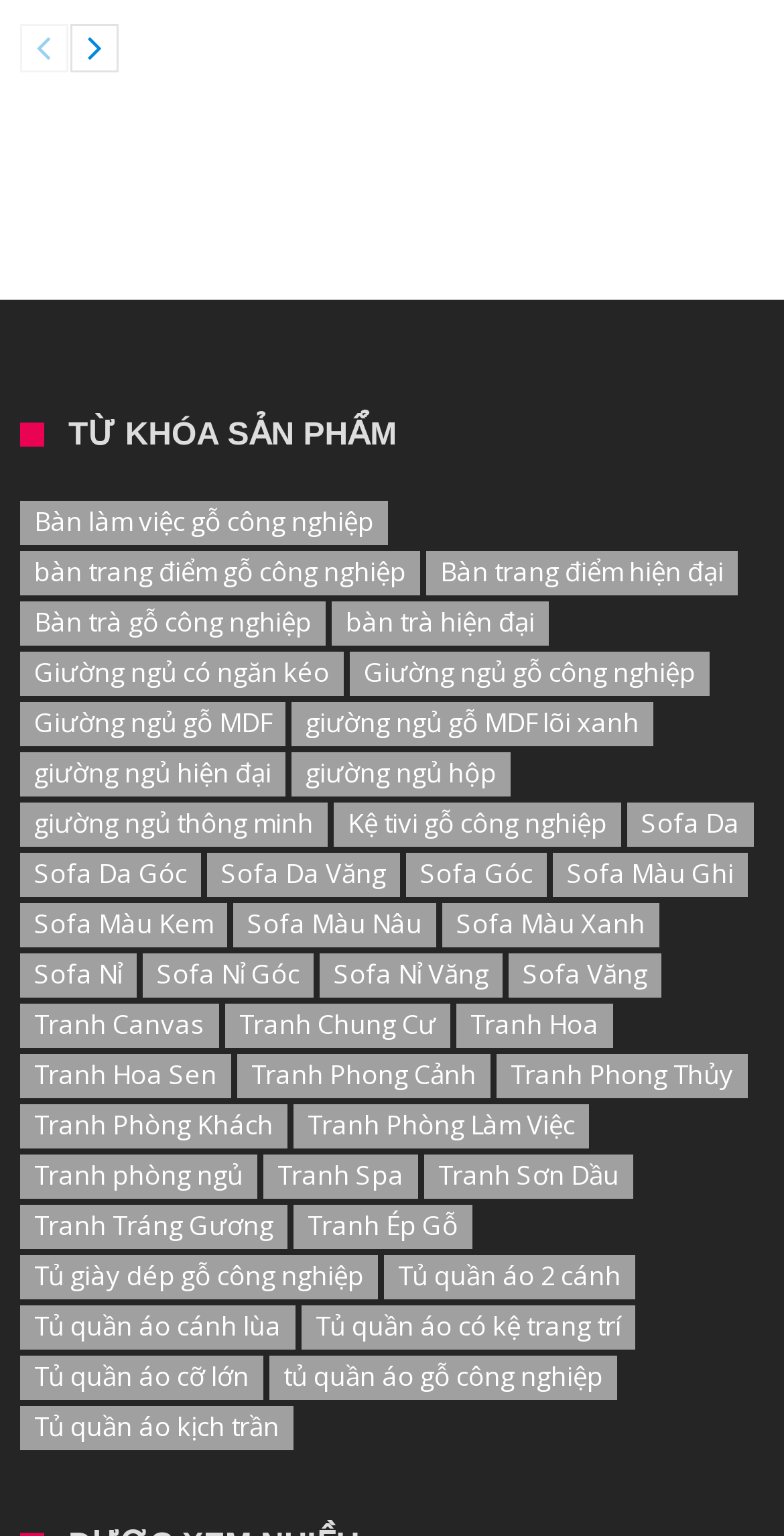What is the category with the most products? Observe the screenshot and provide a one-word or short phrase answer.

Sofa